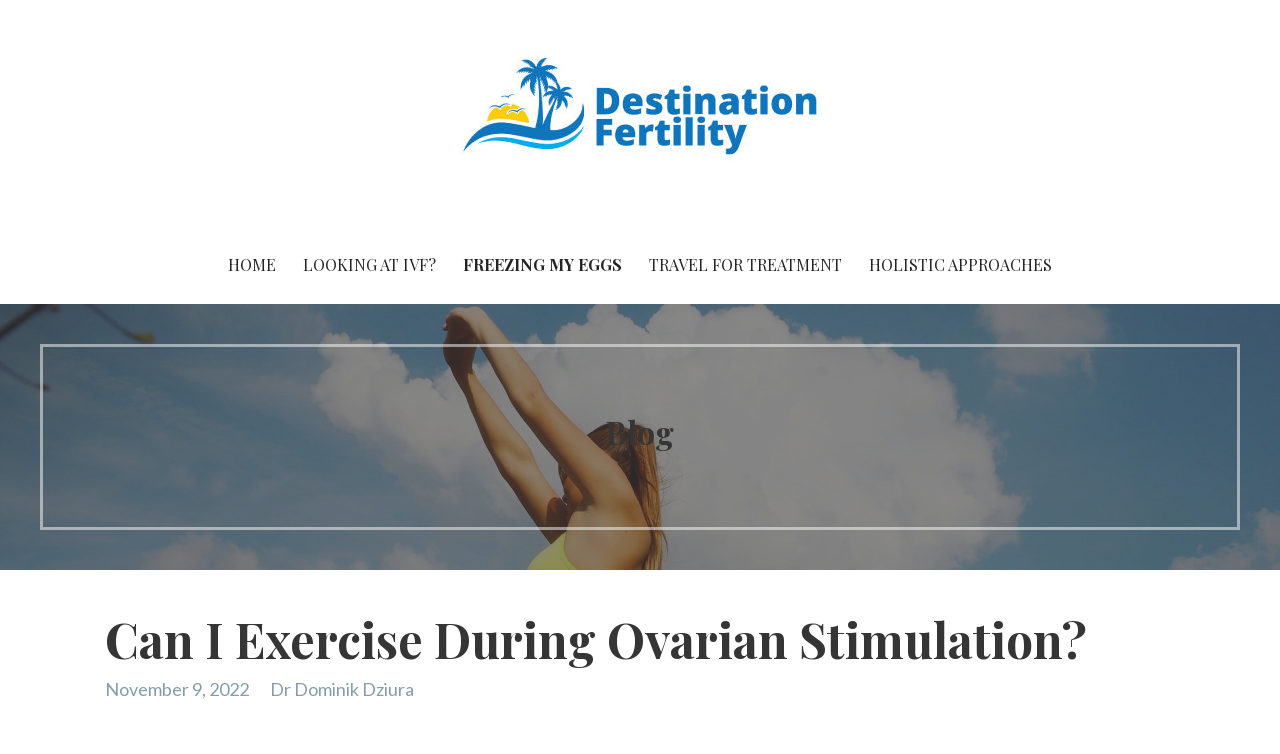Who is the author of the blog post?
Using the visual information, respond with a single word or phrase.

Dr Dominik Dziura